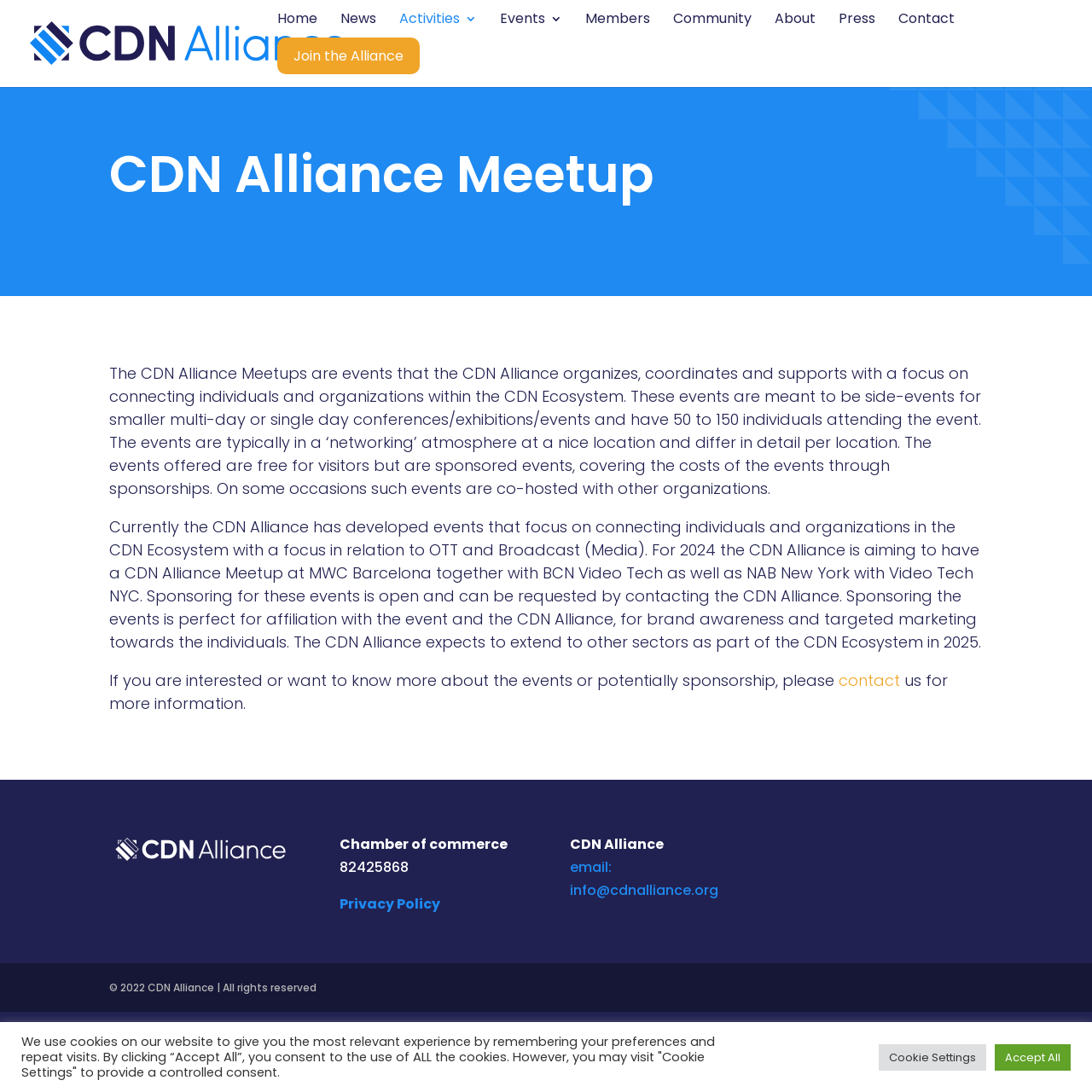Determine the bounding box coordinates of the target area to click to execute the following instruction: "Click the Events link."

[0.458, 0.012, 0.515, 0.034]